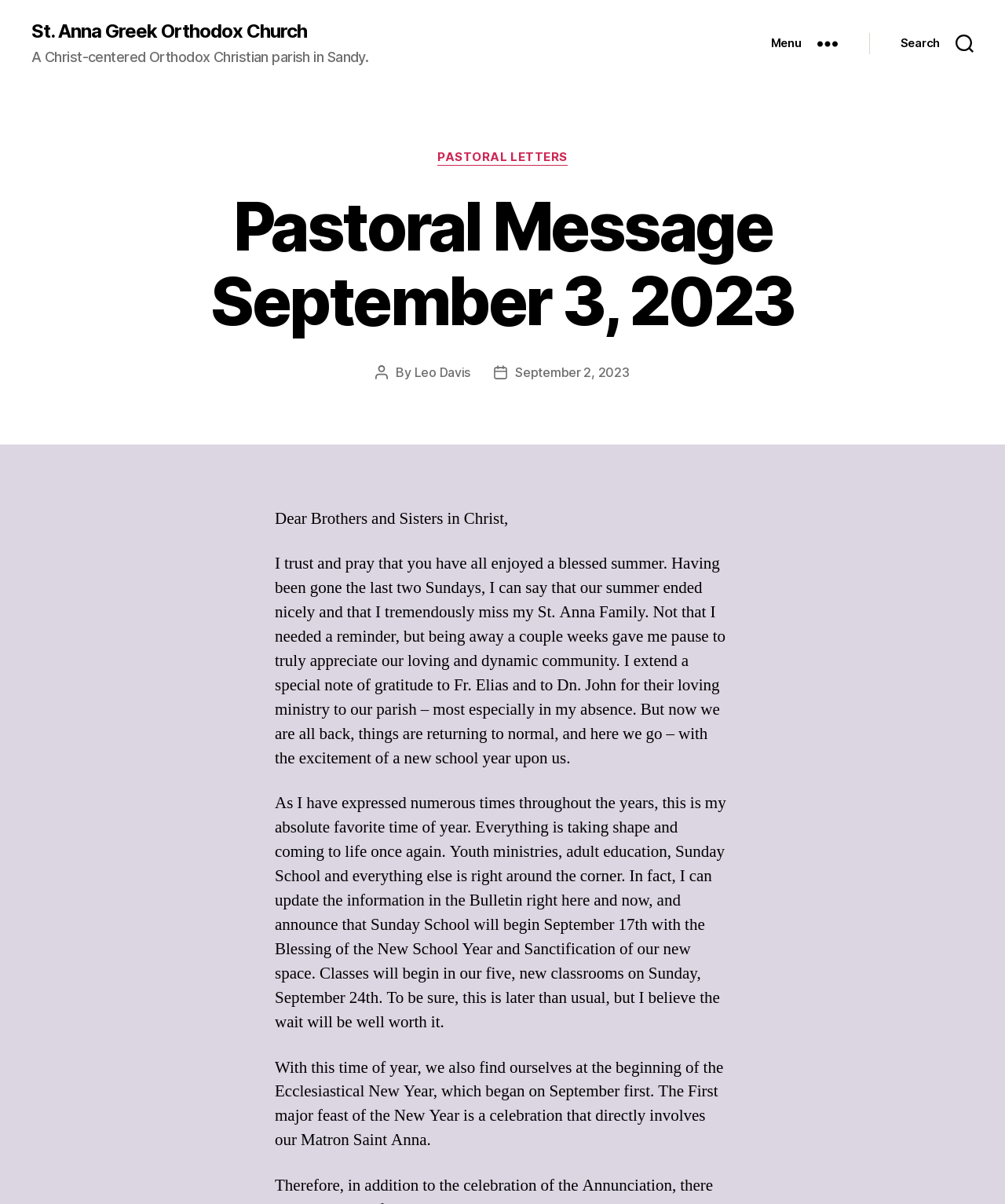What is the name of the church?
Please give a detailed and thorough answer to the question, covering all relevant points.

I found the answer by looking at the link element with the text 'St. Anna Greek Orthodox Church' at the top of the webpage, which suggests that it is the name of the church.